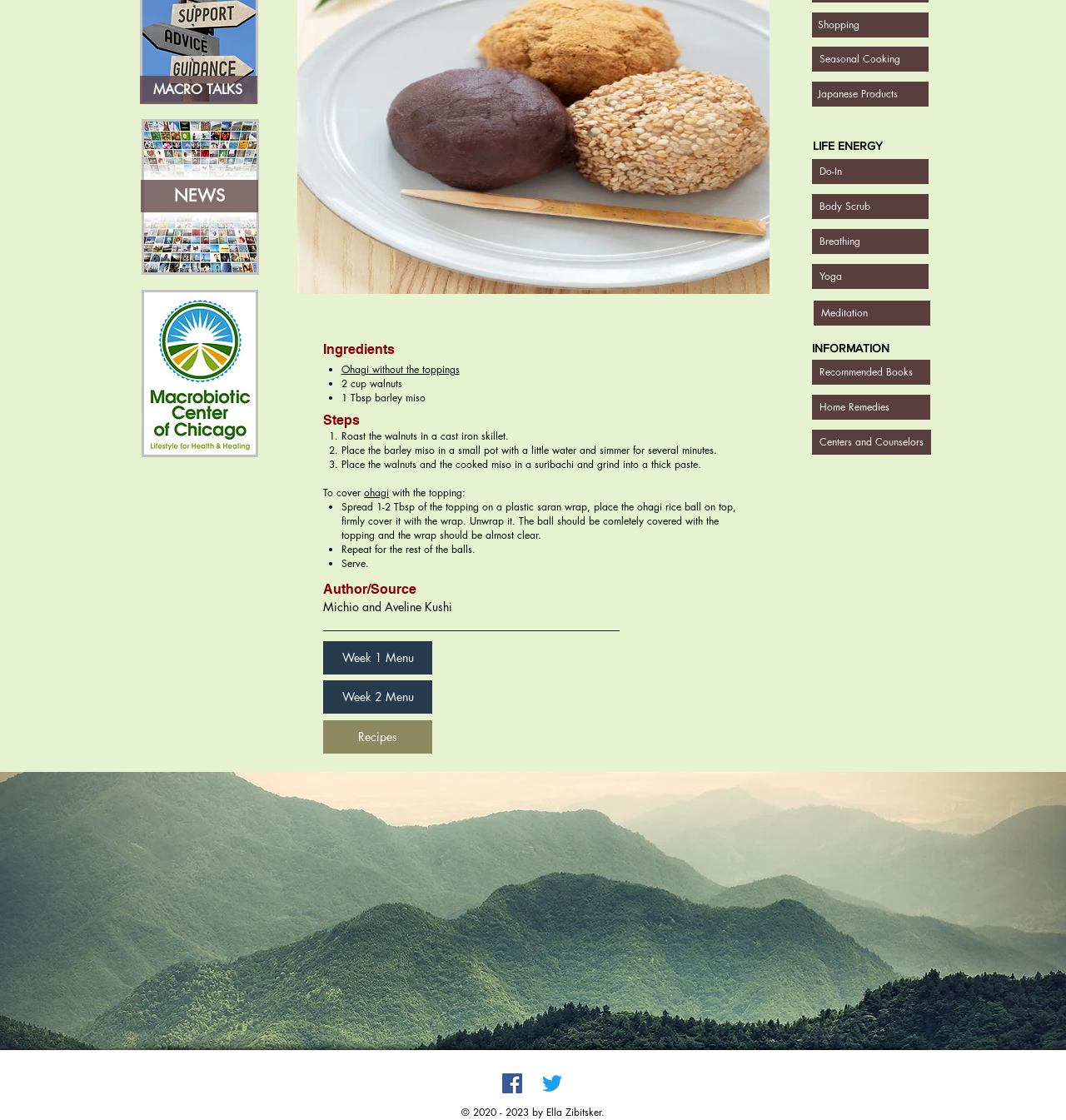Locate the UI element described as follows: "NEWS". Return the bounding box coordinates as four float numbers between 0 and 1 in the order [left, top, right, bottom].

[0.163, 0.165, 0.211, 0.185]